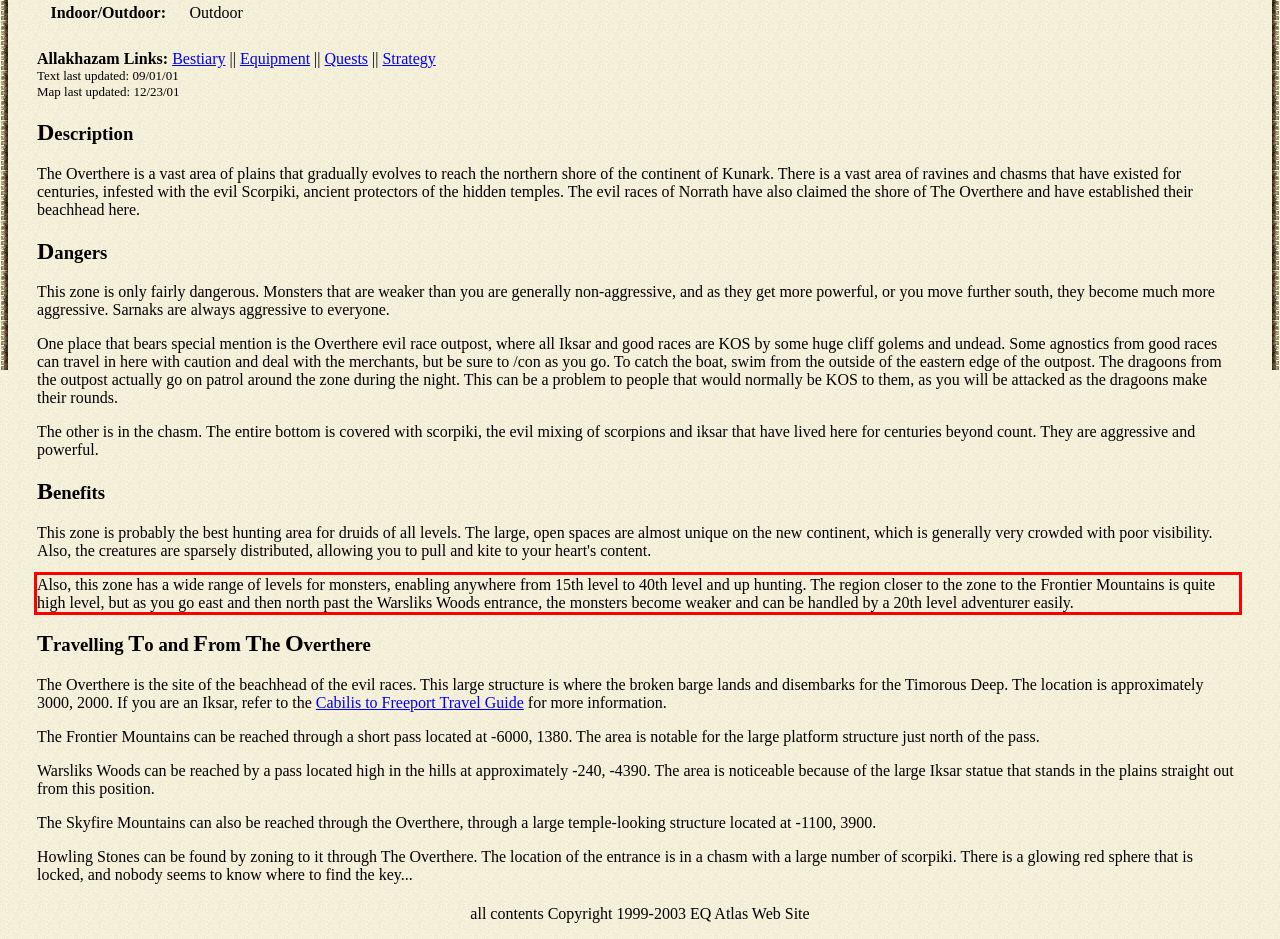Please look at the screenshot provided and find the red bounding box. Extract the text content contained within this bounding box.

Also, this zone has a wide range of levels for monsters, enabling anywhere from 15th level to 40th level and up hunting. The region closer to the zone to the Frontier Mountains is quite high level, but as you go east and then north past the Warsliks Woods entrance, the monsters become weaker and can be handled by a 20th level adventurer easily.